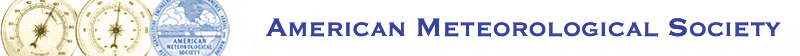What is the purpose of the emblem?
Please answer the question as detailed as possible based on the image.

The caption explains that the emblem serves as a visual identity for the society, which plays a crucial role in advocating for meteorological research and education, indicating that the emblem's primary purpose is to represent the society visually.